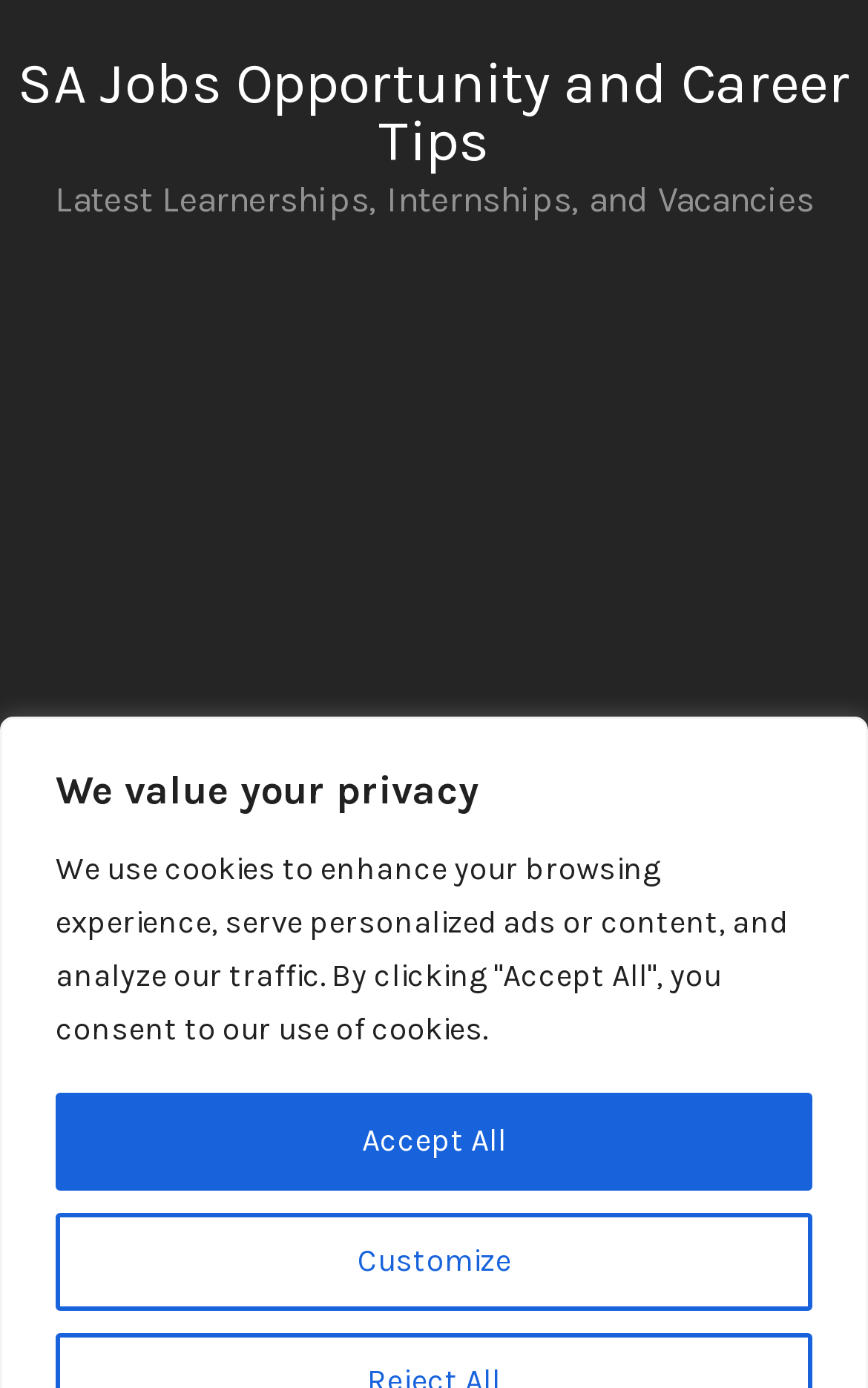Respond to the question below with a single word or phrase:
What is the position of the menu link?

Top-right